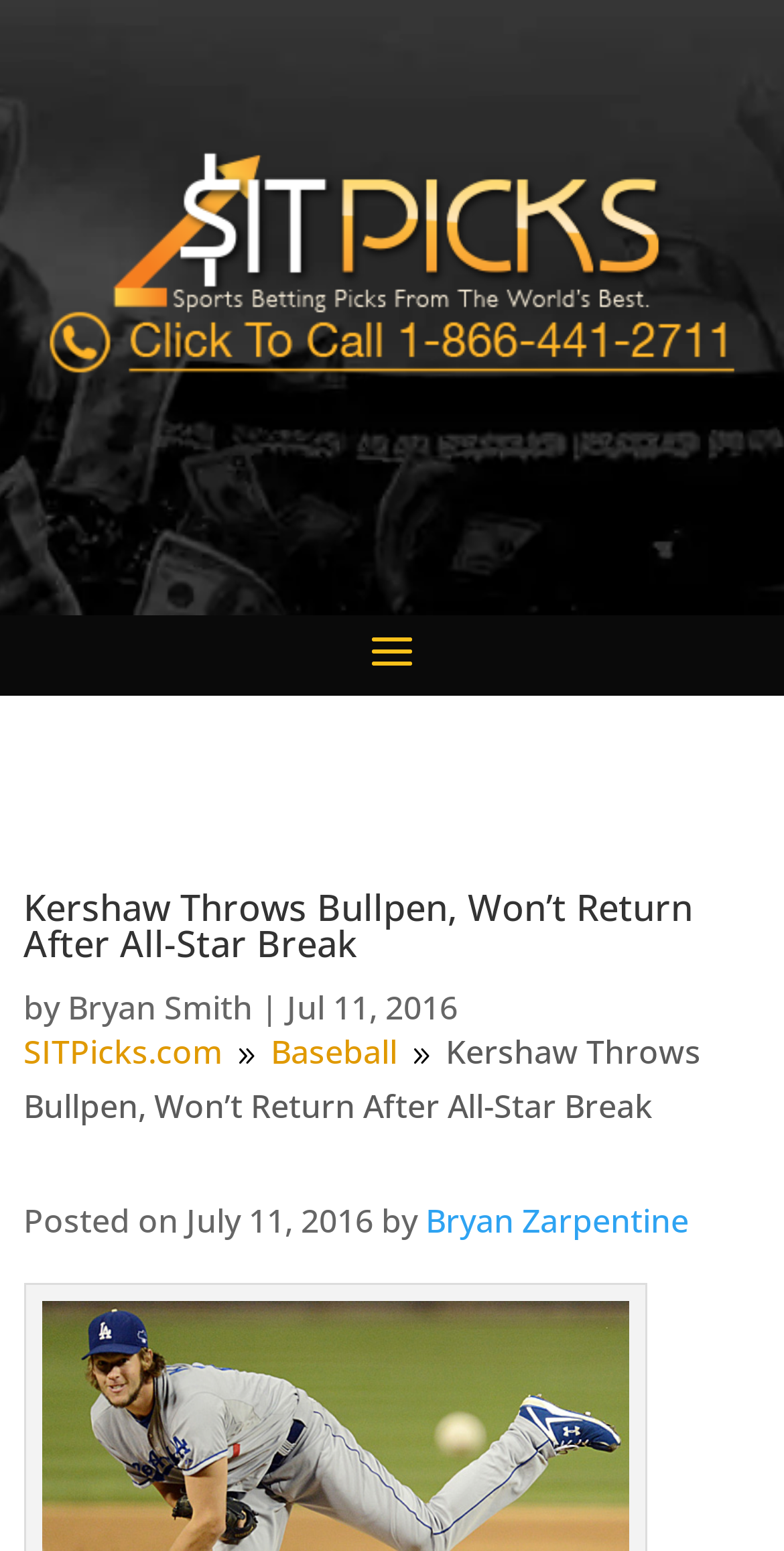What is the main topic of the article?
Using the image, provide a detailed and thorough answer to the question.

I found the main topic by looking at the title of the article, which says 'Kershaw Throws Bullpen, Won’t Return After All-Star Break', and 'Kershaw' is the main subject of the title.